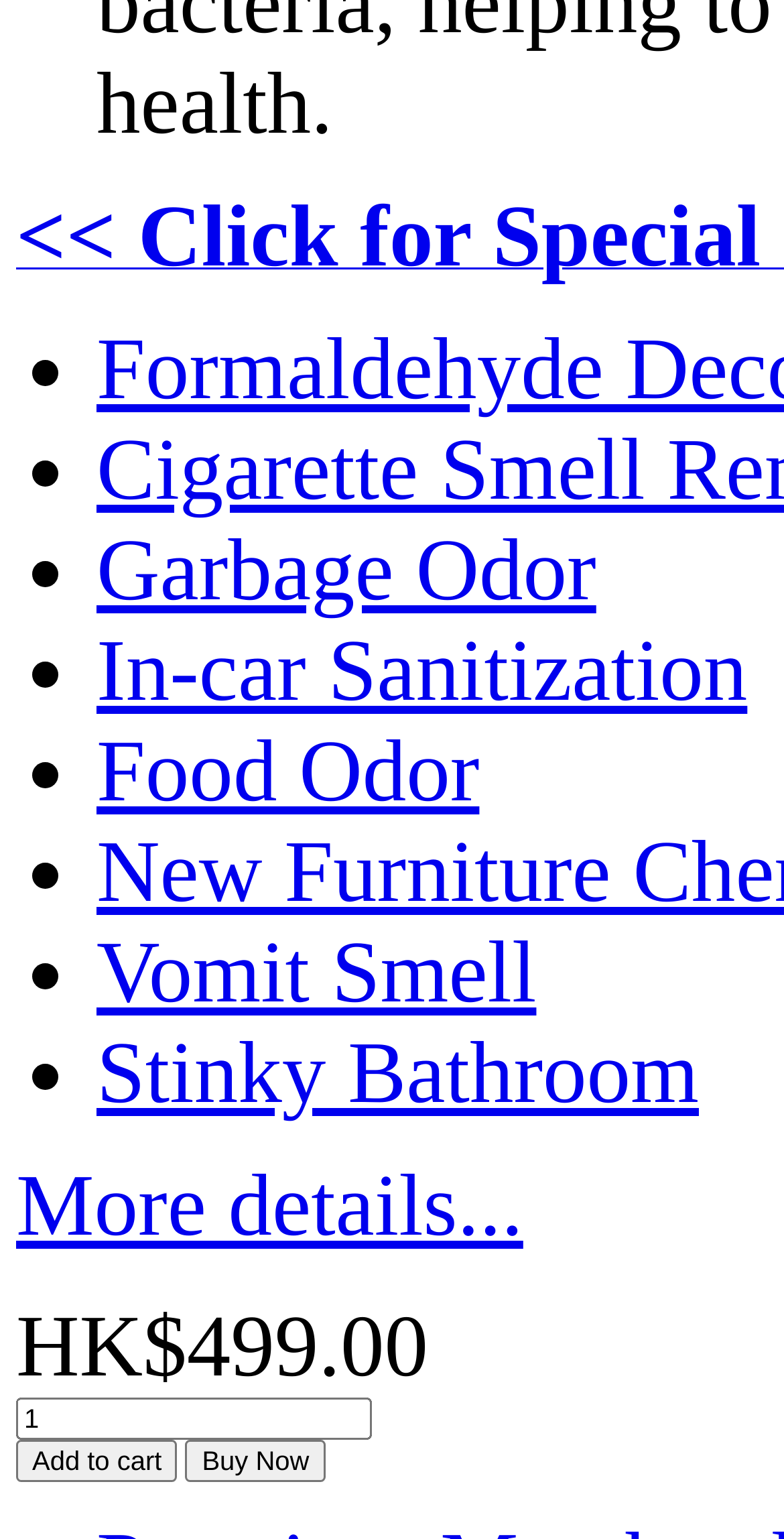Please look at the image and answer the question with a detailed explanation: What are the types of odors mentioned on the page?

I found the types of odors mentioned on the page by looking at the link elements with text 'Garbage Odor', 'In-car Sanitization', 'Food Odor', 'Vomit Smell', and 'Stinky Bathroom'.